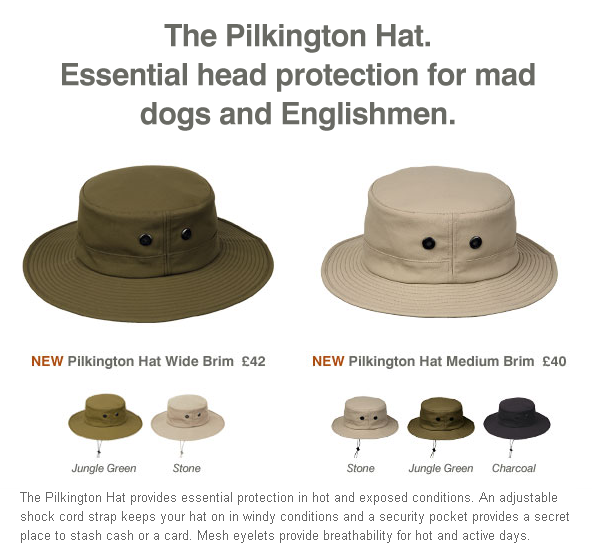What is the benefit of the adjustable shock cord strap in the Pilkington Hat?
From the screenshot, supply a one-word or short-phrase answer.

Keep the hat secure